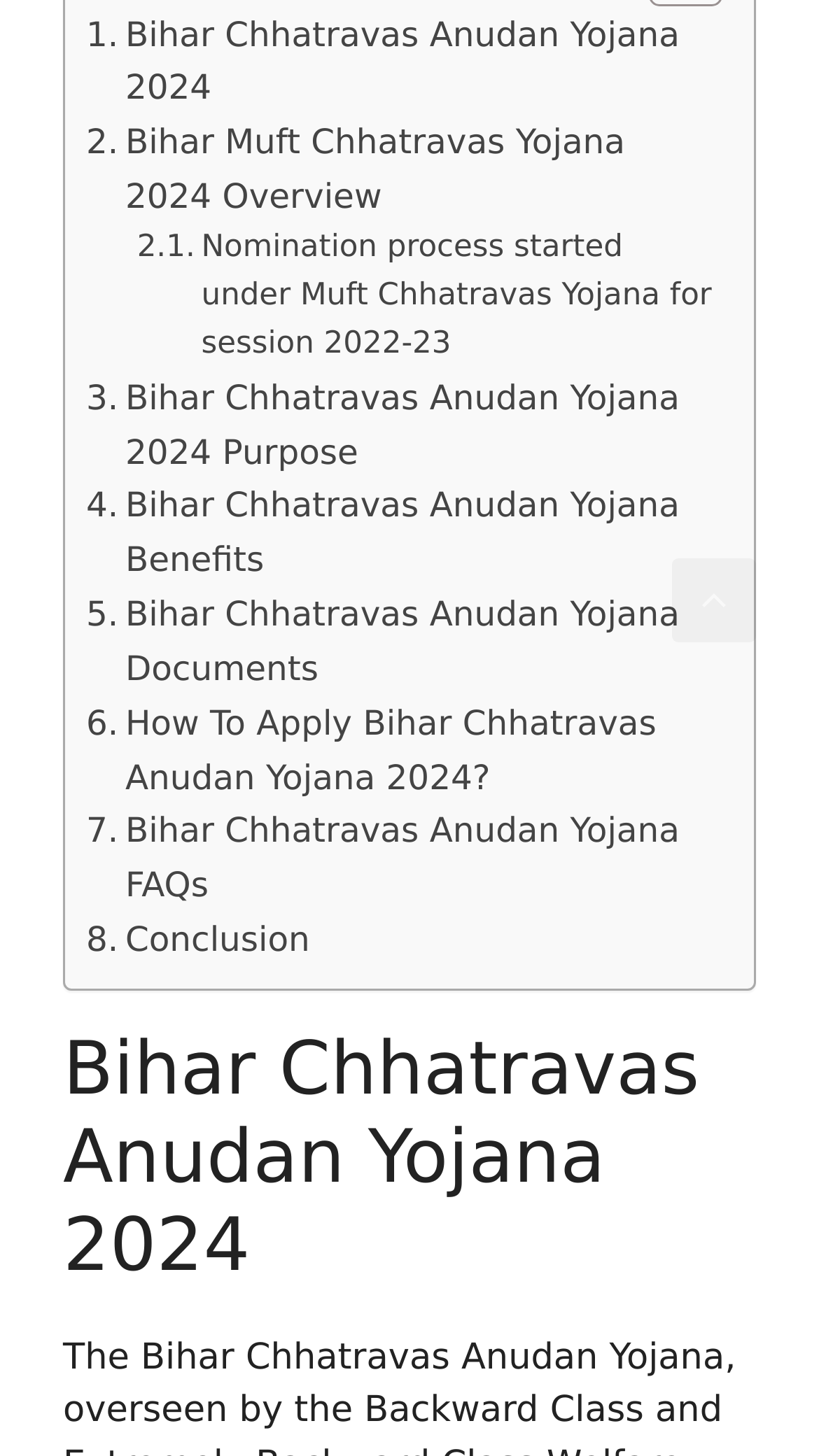Please find the bounding box coordinates of the element that must be clicked to perform the given instruction: "Find out how to apply for Bihar Chhatravas Anudan Yojana 2024". The coordinates should be four float numbers from 0 to 1, i.e., [left, top, right, bottom].

[0.105, 0.478, 0.869, 0.553]